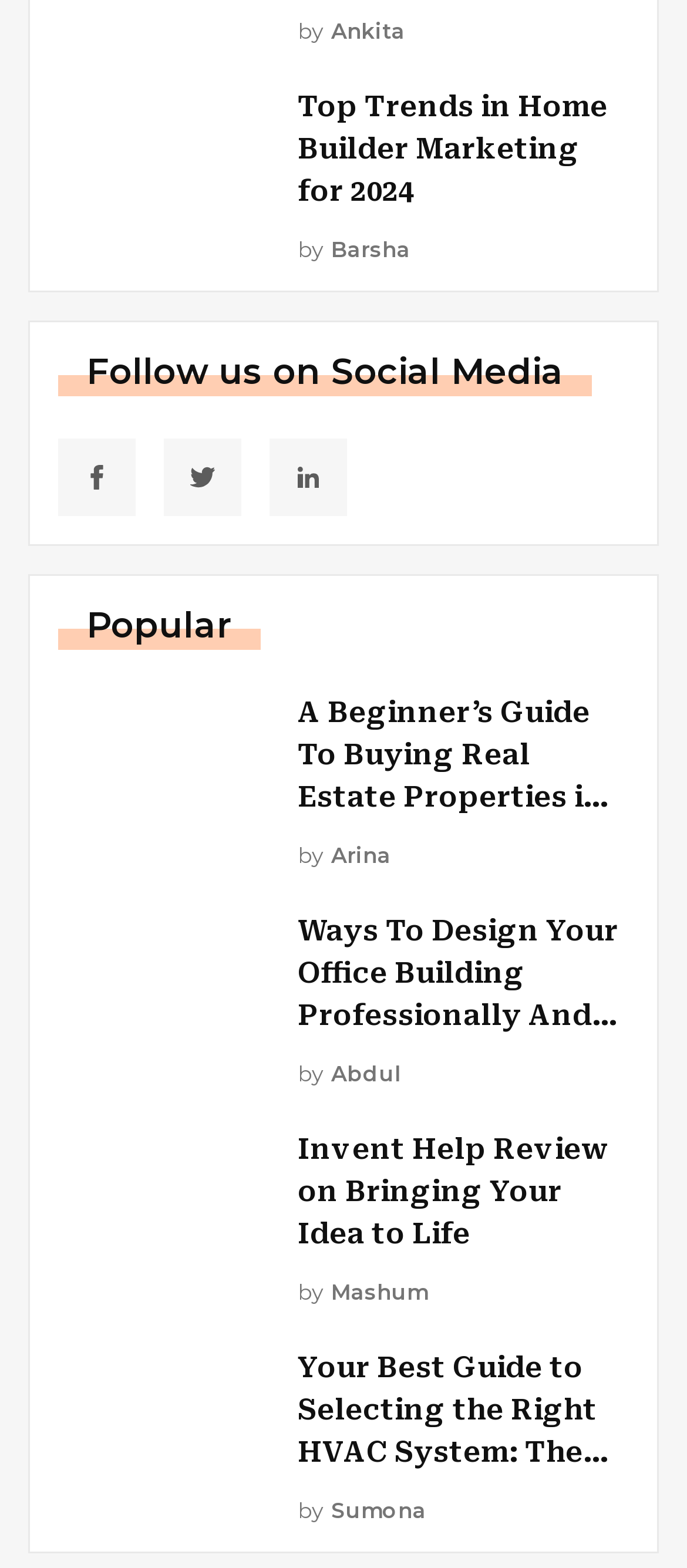Identify the bounding box coordinates of the section to be clicked to complete the task described by the following instruction: "Check out the image about Design Your Office Building". The coordinates should be four float numbers between 0 and 1, formatted as [left, top, right, bottom].

[0.085, 0.581, 0.408, 0.693]